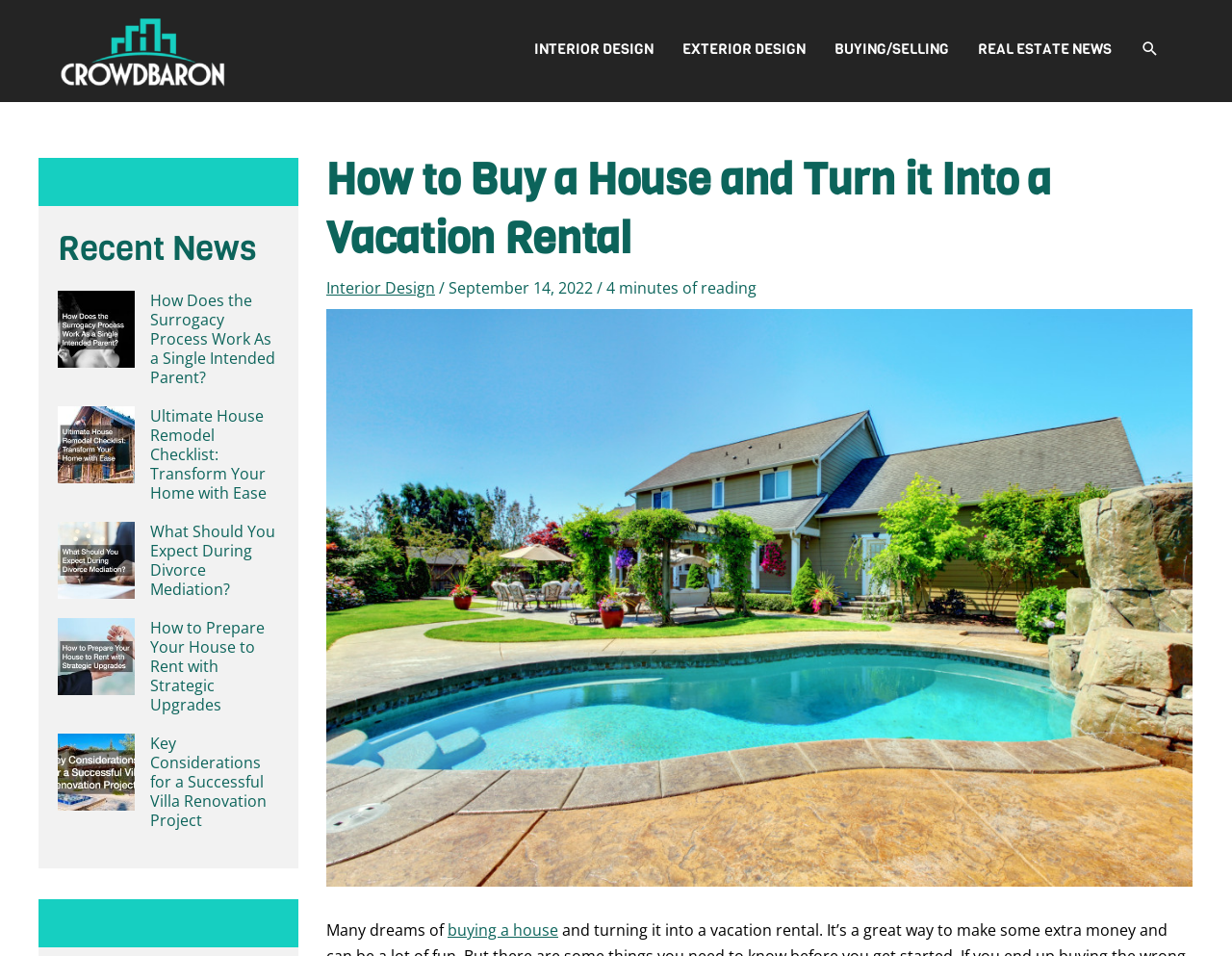What is the topic of the article?
Answer the question with as much detail as you can, using the image as a reference.

The topic of the article is indicated by the heading element with the text 'How to Buy a House and Turn it Into a Vacation Rental', which is located within a header element with a bounding box coordinate of [0.265, 0.157, 0.968, 0.928].